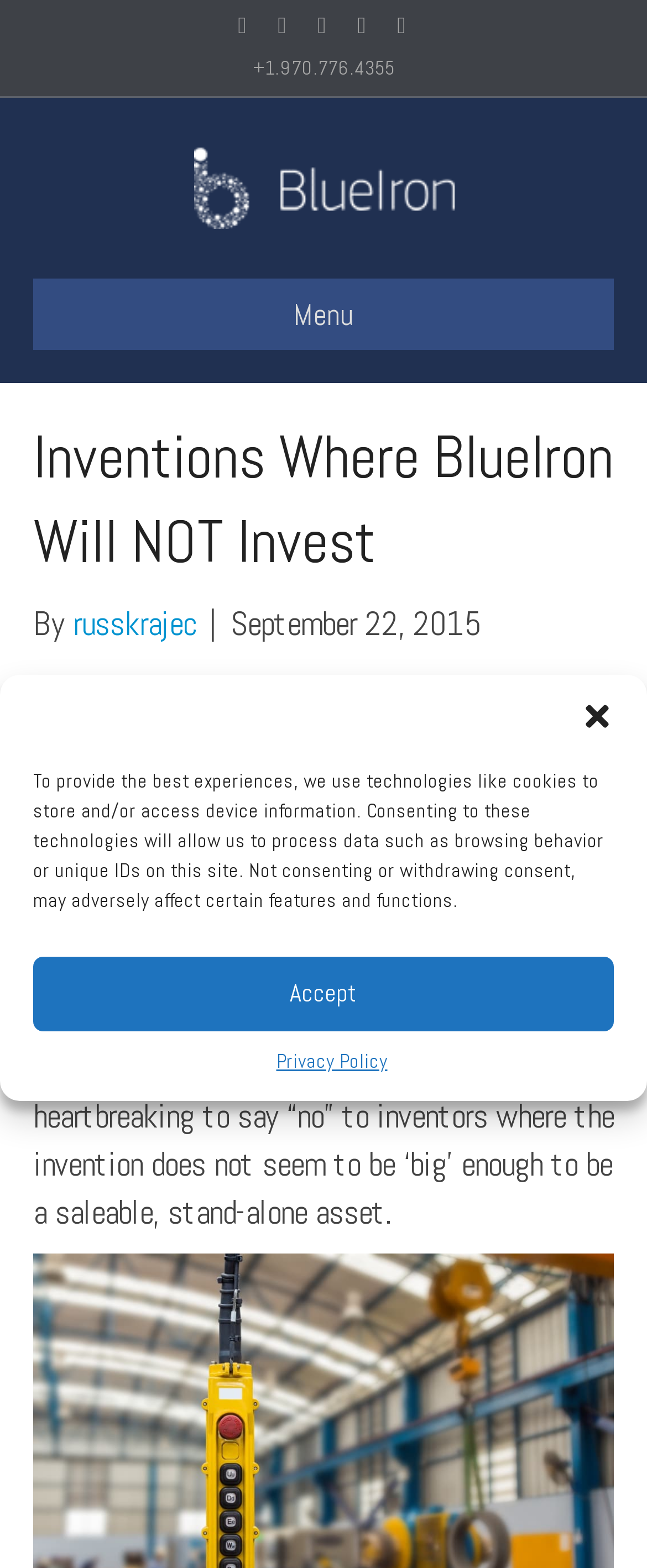Pinpoint the bounding box coordinates of the clickable element to carry out the following instruction: "Learn about Brachial Plexus."

None